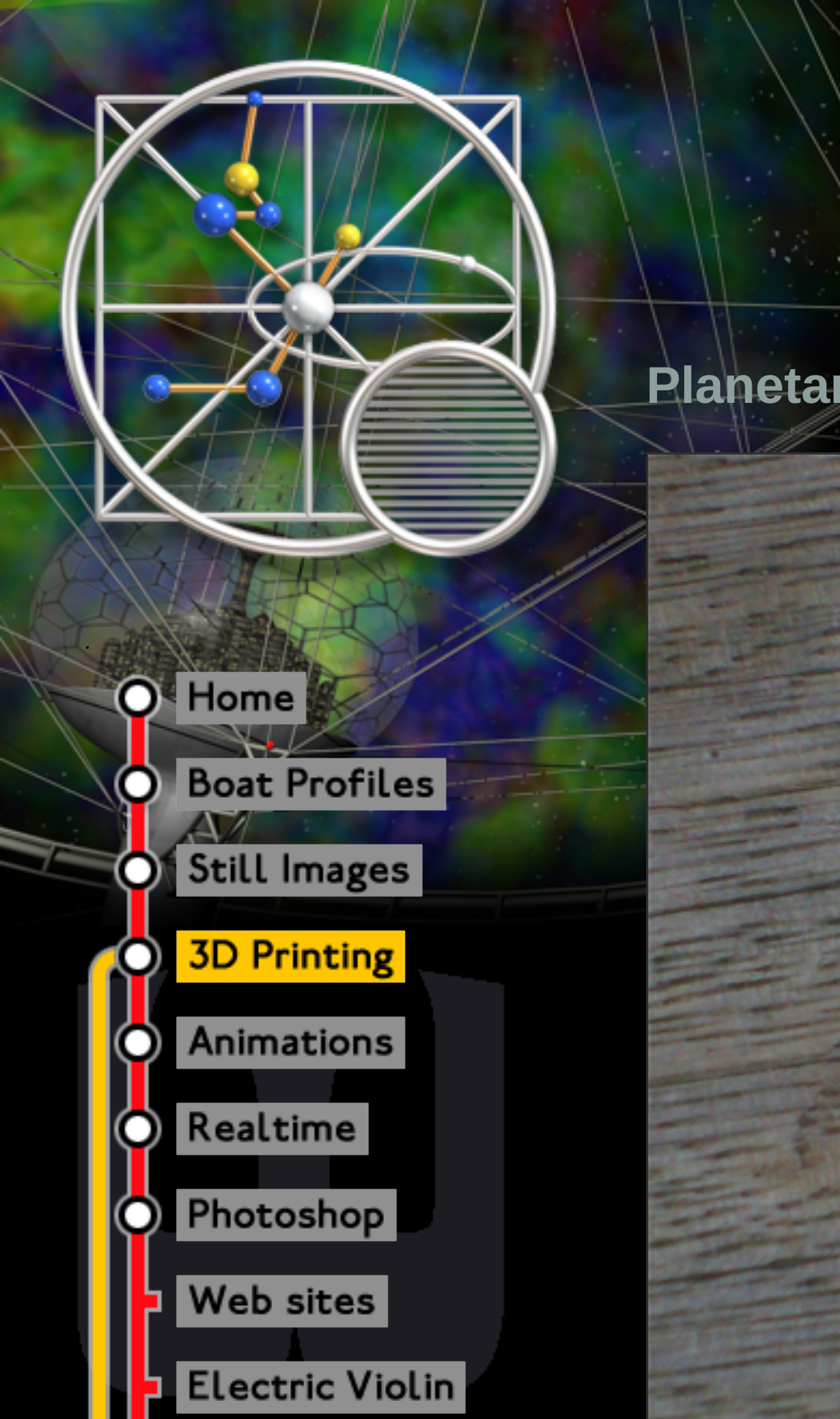How many image elements are on the webpage? Examine the screenshot and reply using just one word or a brief phrase.

1